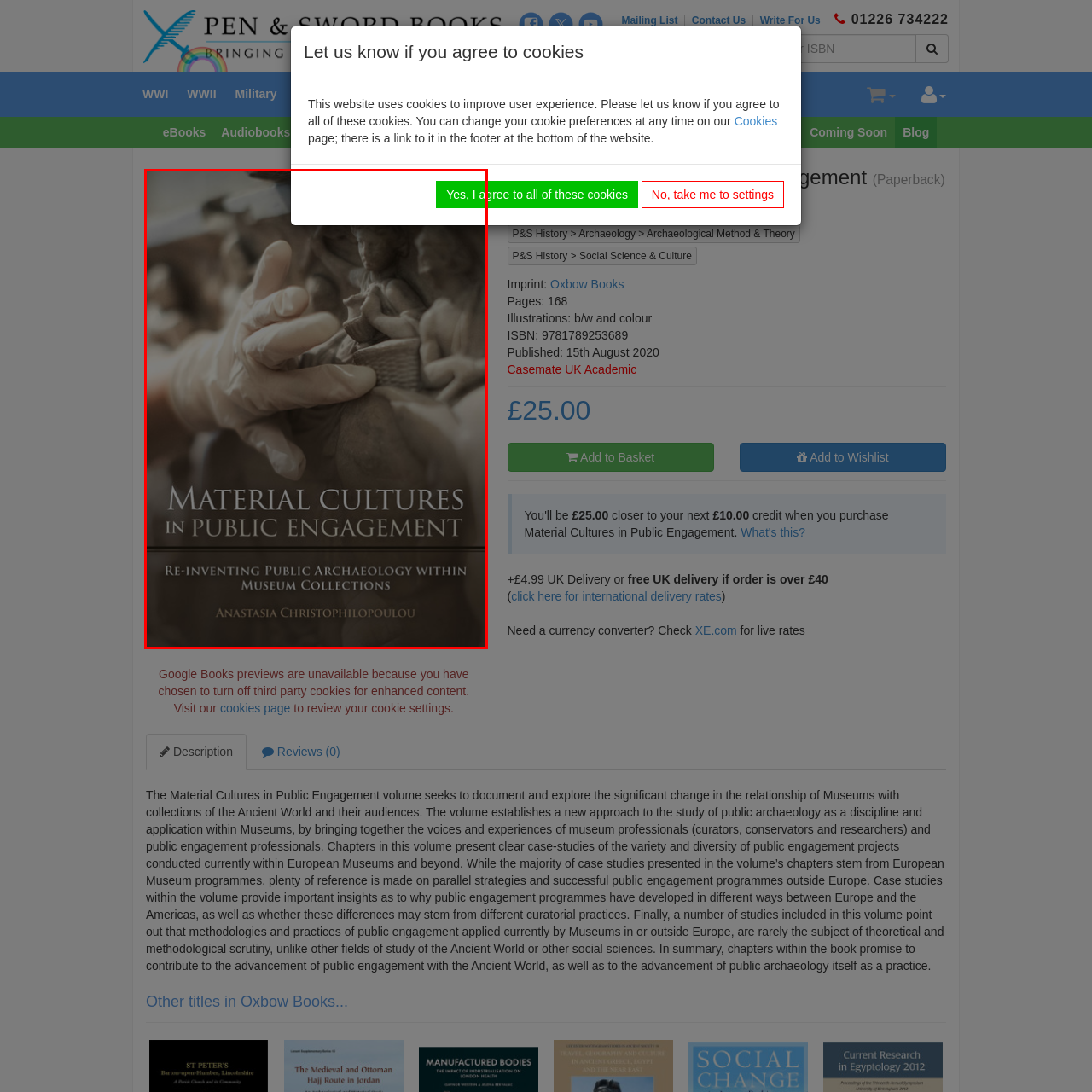What is the background of the book cover?
Observe the image within the red bounding box and give a detailed and thorough answer to the question.

The caption describes the background of the book cover as darker and blurred, which provides a contrast to the bold white text of the title and suggests a sense of depth or history.